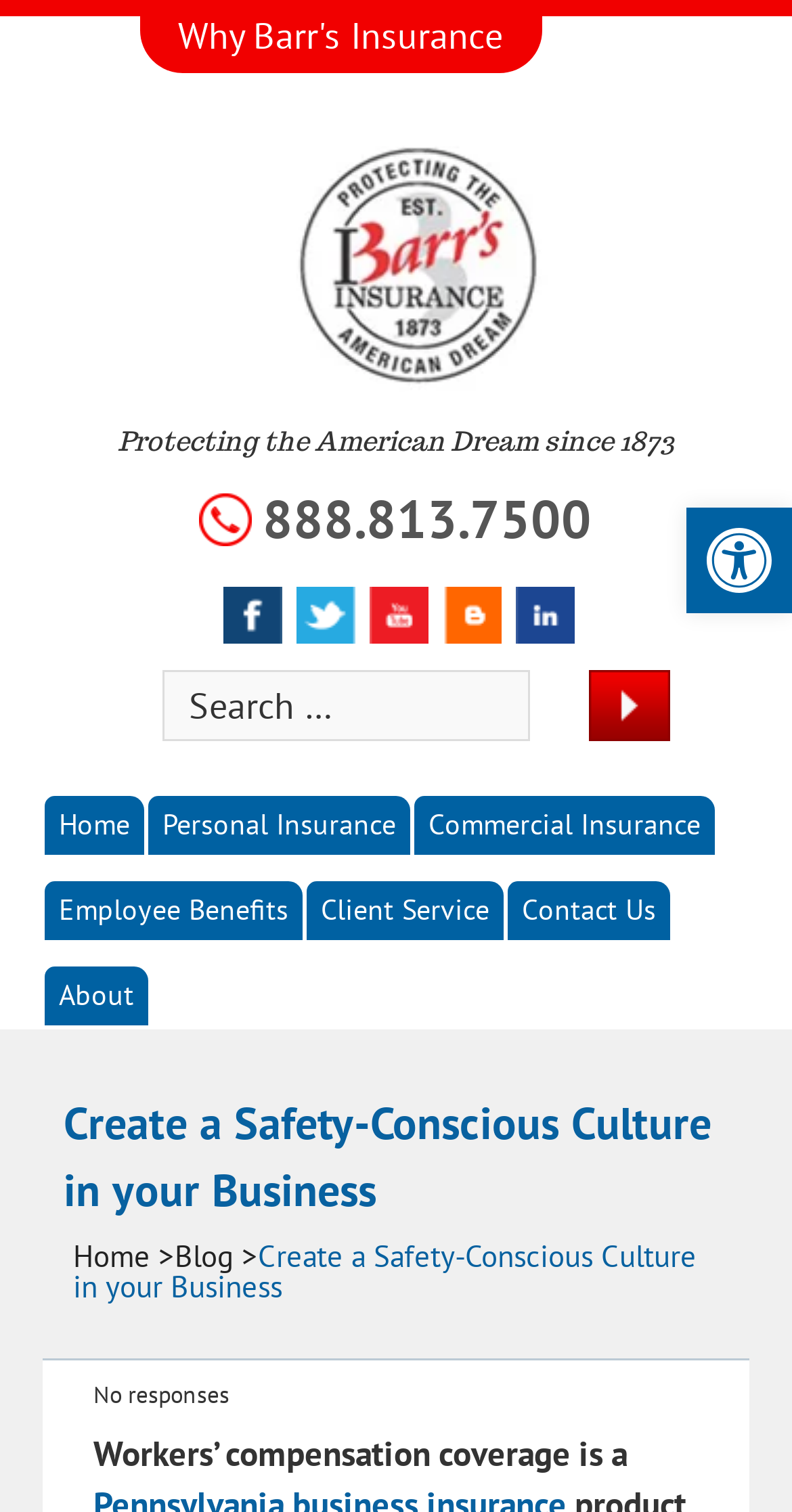Predict the bounding box of the UI element that fits this description: "name="s" placeholder="Search …" title="Search for:"".

[0.205, 0.442, 0.669, 0.489]